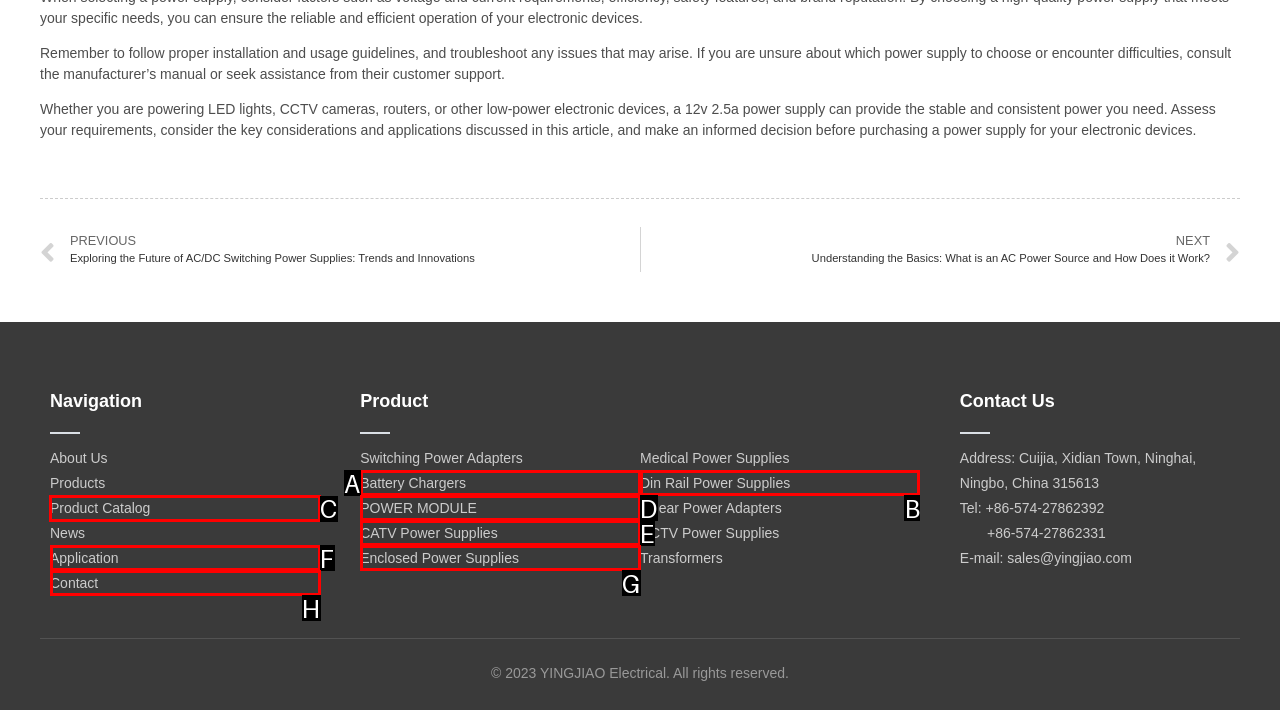Indicate the HTML element to be clicked to accomplish this task: Go to 'Product Catalog' Respond using the letter of the correct option.

C